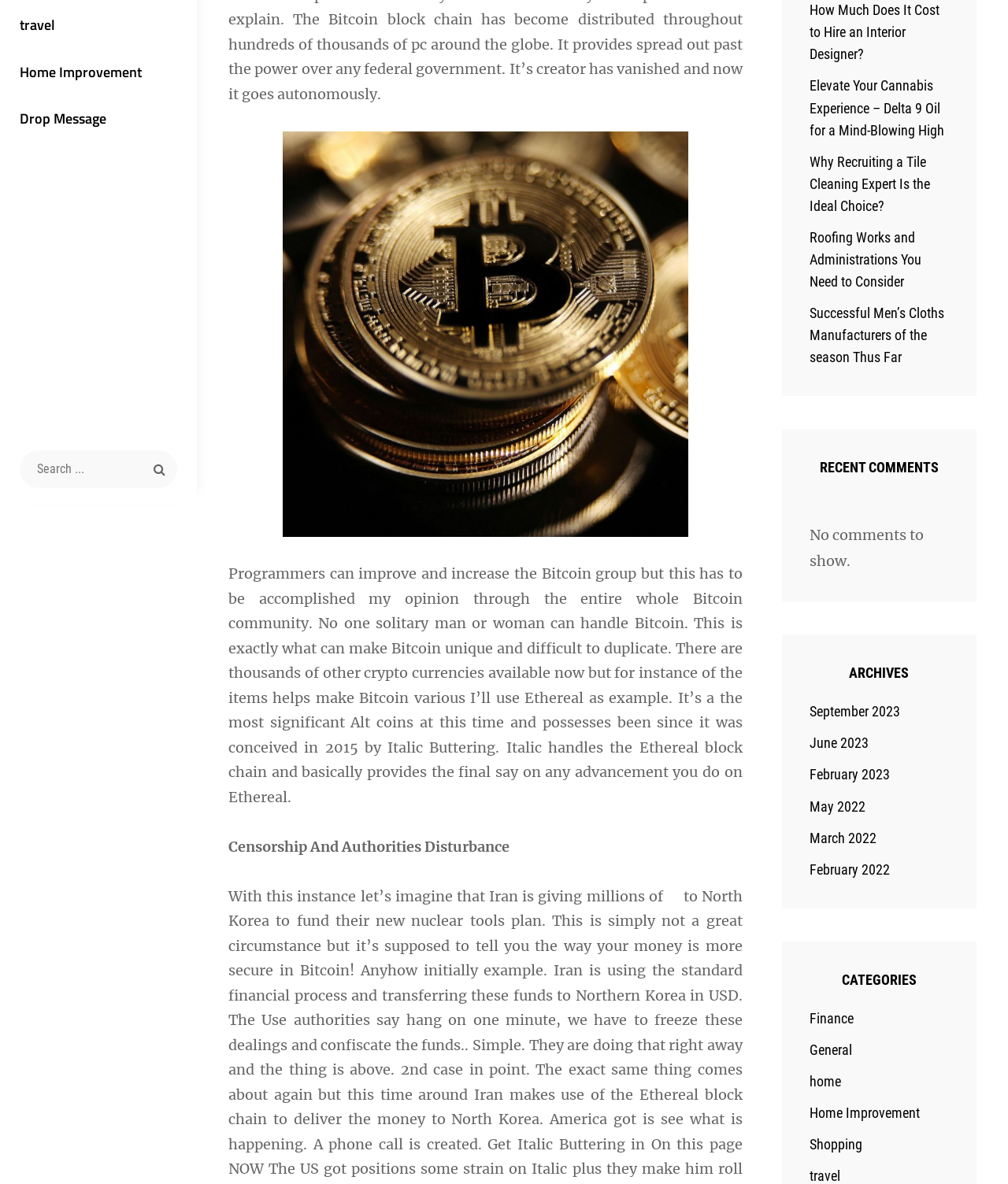Determine the bounding box coordinates for the HTML element described here: "home".

[0.803, 0.906, 0.834, 0.92]